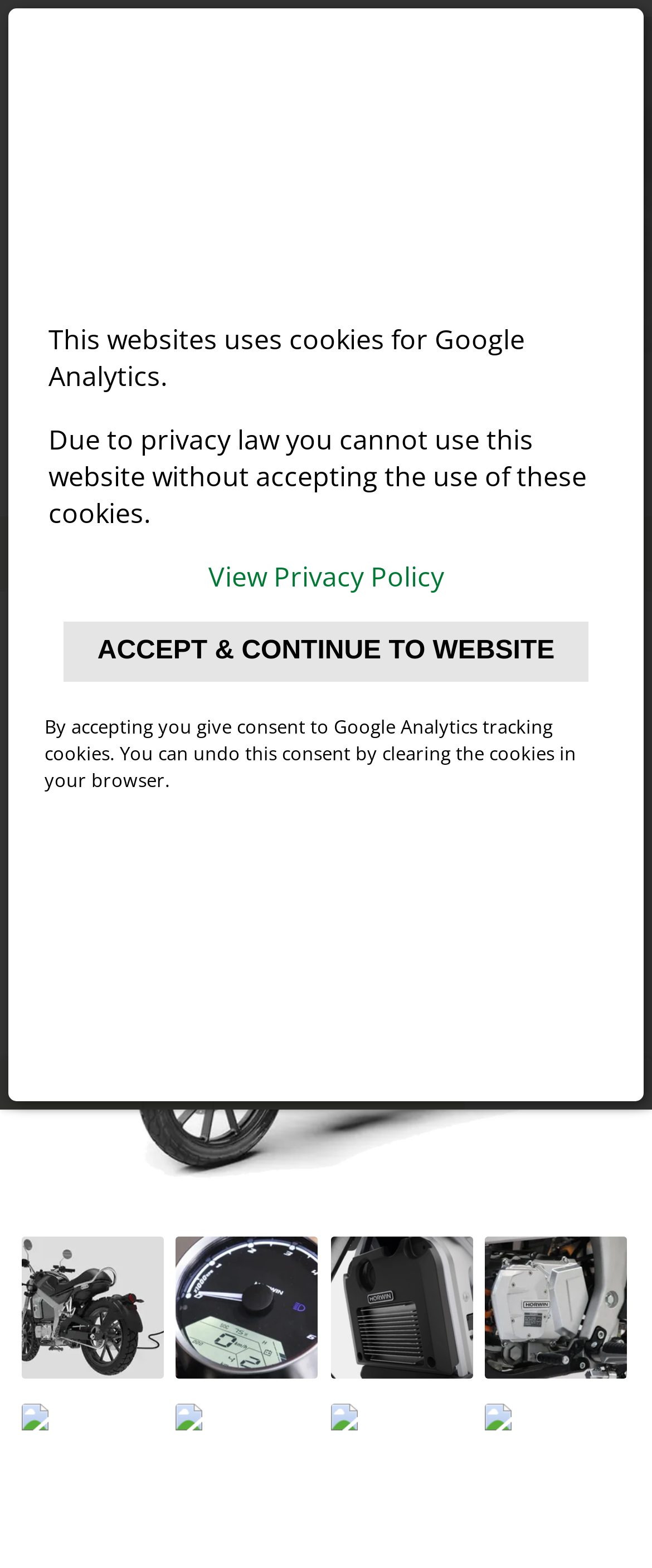Locate the bounding box coordinates of the area where you should click to accomplish the instruction: "Filter the results".

[0.455, 0.404, 0.705, 0.447]